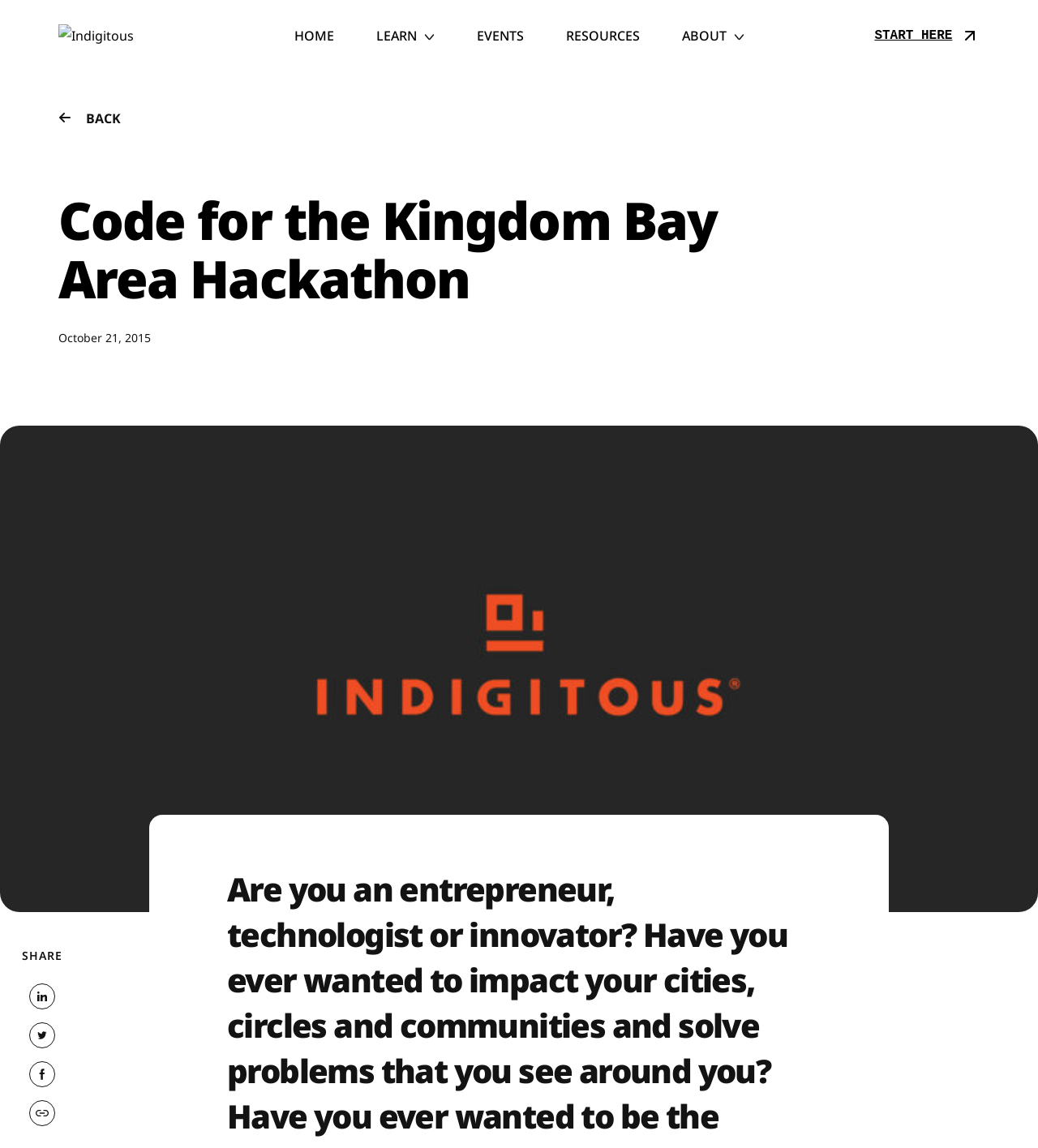Identify the bounding box coordinates of the area you need to click to perform the following instruction: "share on LinkedIn".

[0.021, 0.857, 0.061, 0.88]